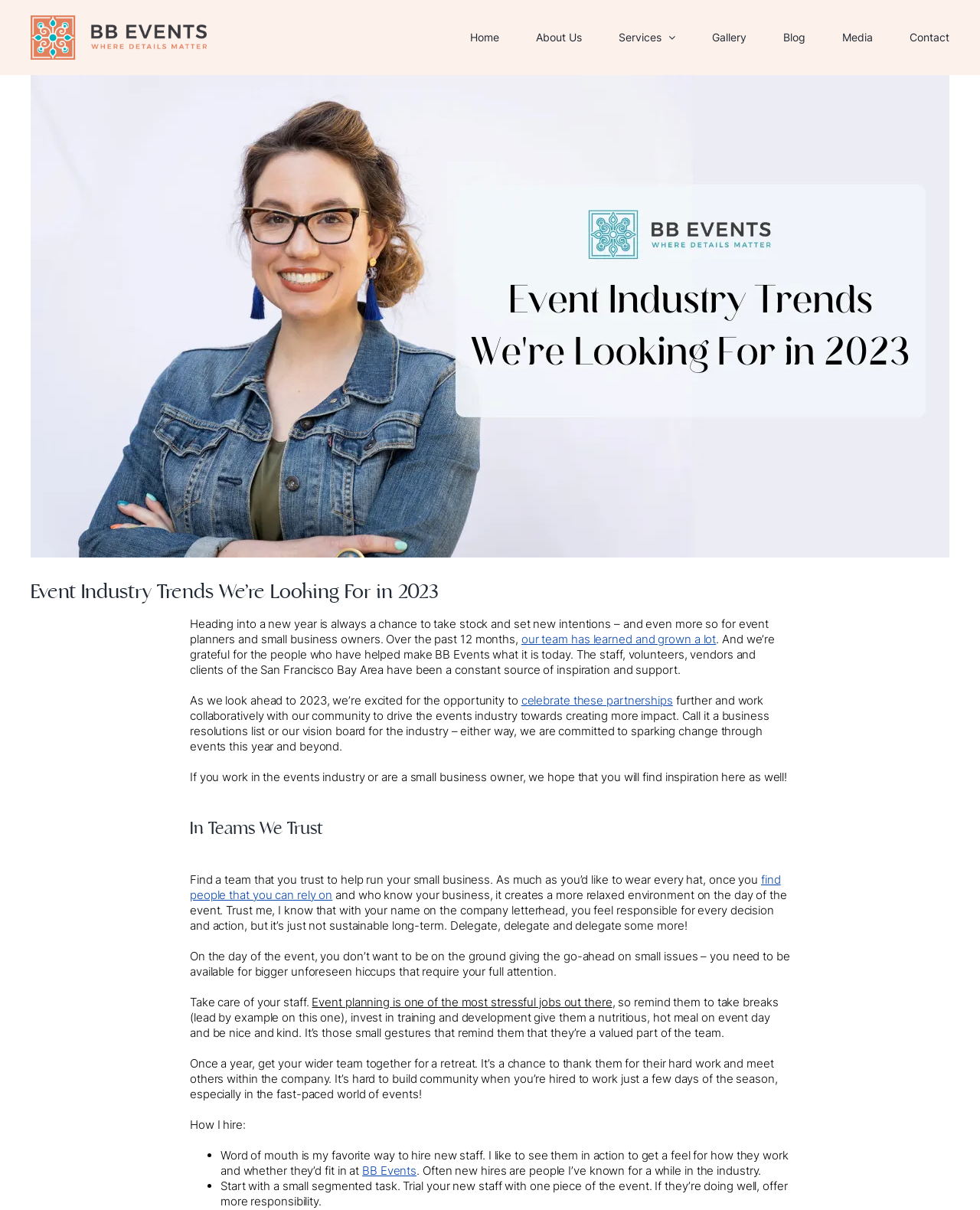Please give a succinct answer using a single word or phrase:
What is the purpose of the annual team retreat?

To thank team members